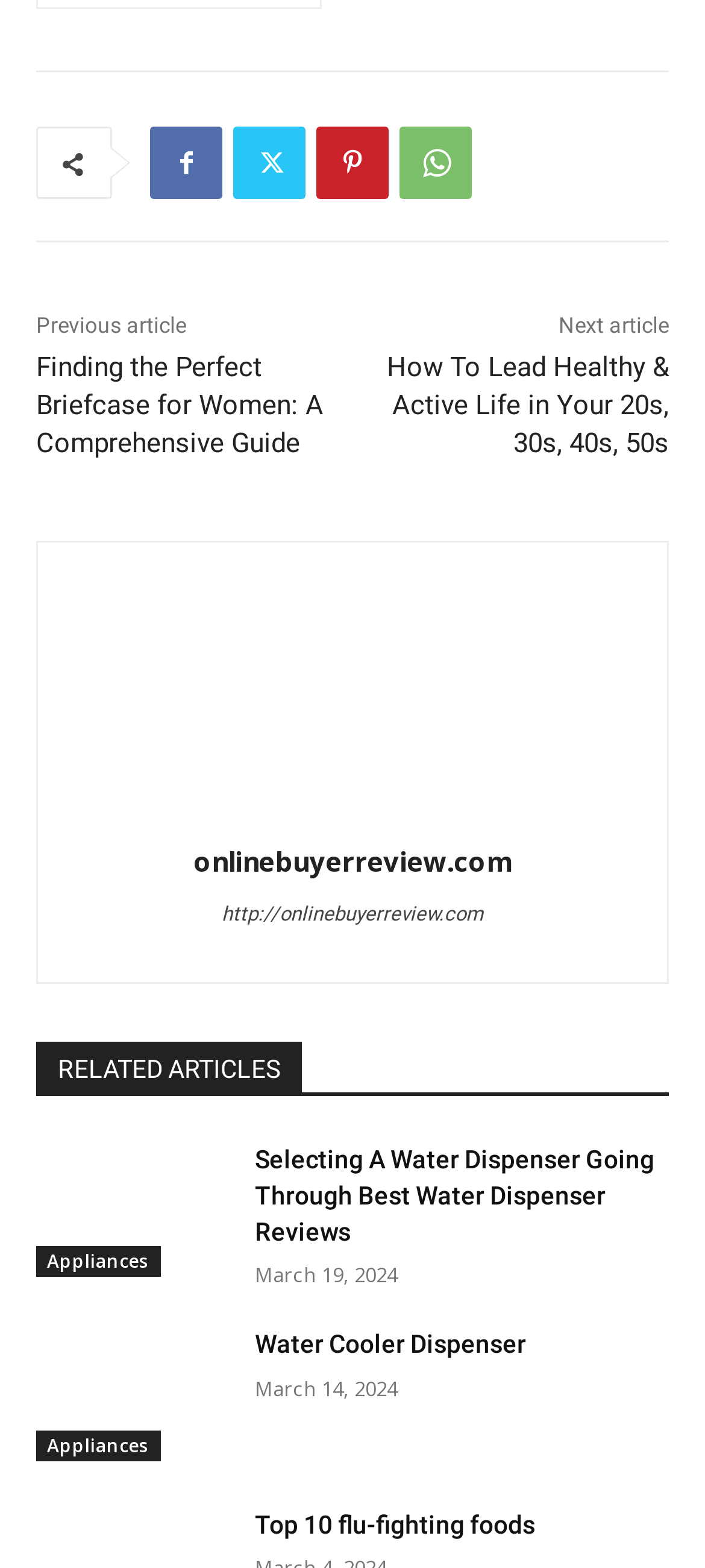Kindly determine the bounding box coordinates for the clickable area to achieve the given instruction: "Visit the onlinebuyerreview.com website".

[0.35, 0.371, 0.65, 0.506]